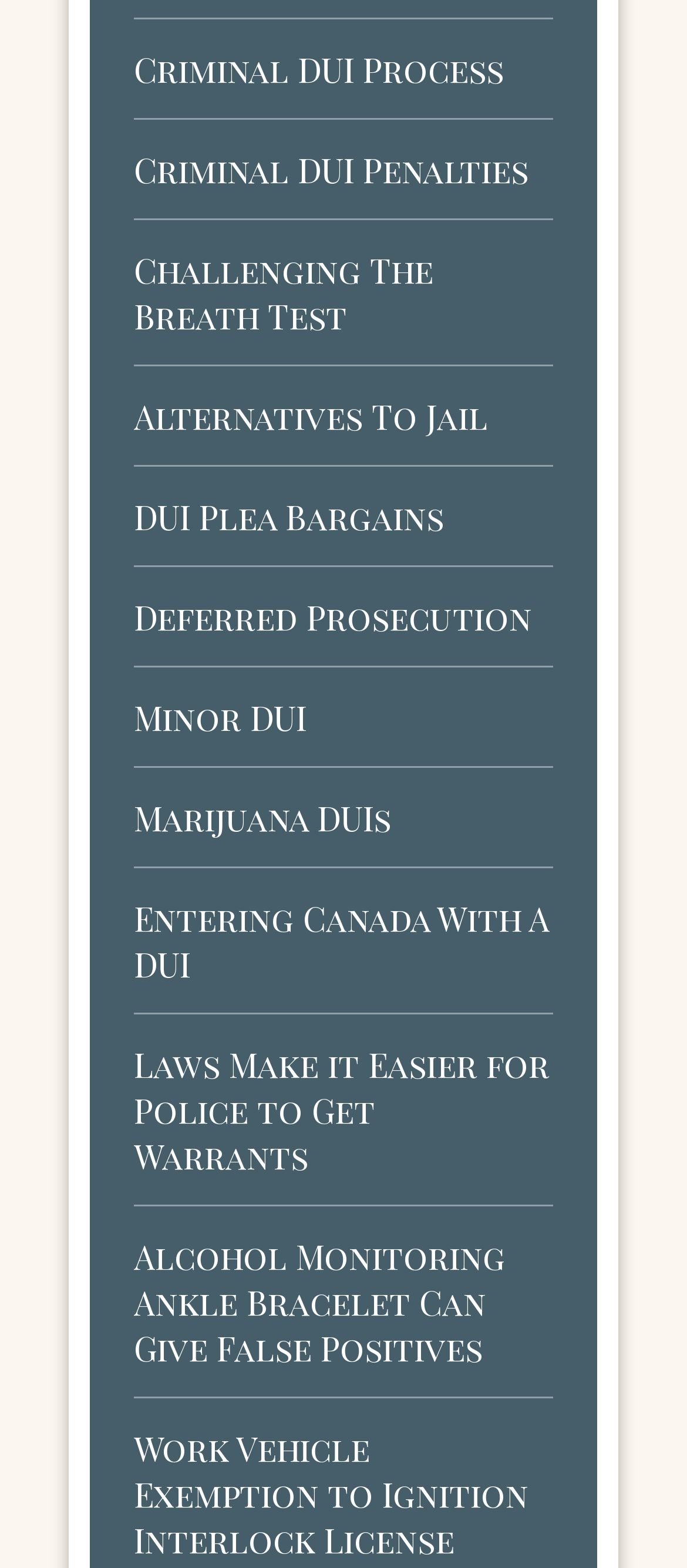Find and specify the bounding box coordinates that correspond to the clickable region for the instruction: "Read about marijuana DUIs".

[0.195, 0.507, 0.569, 0.536]